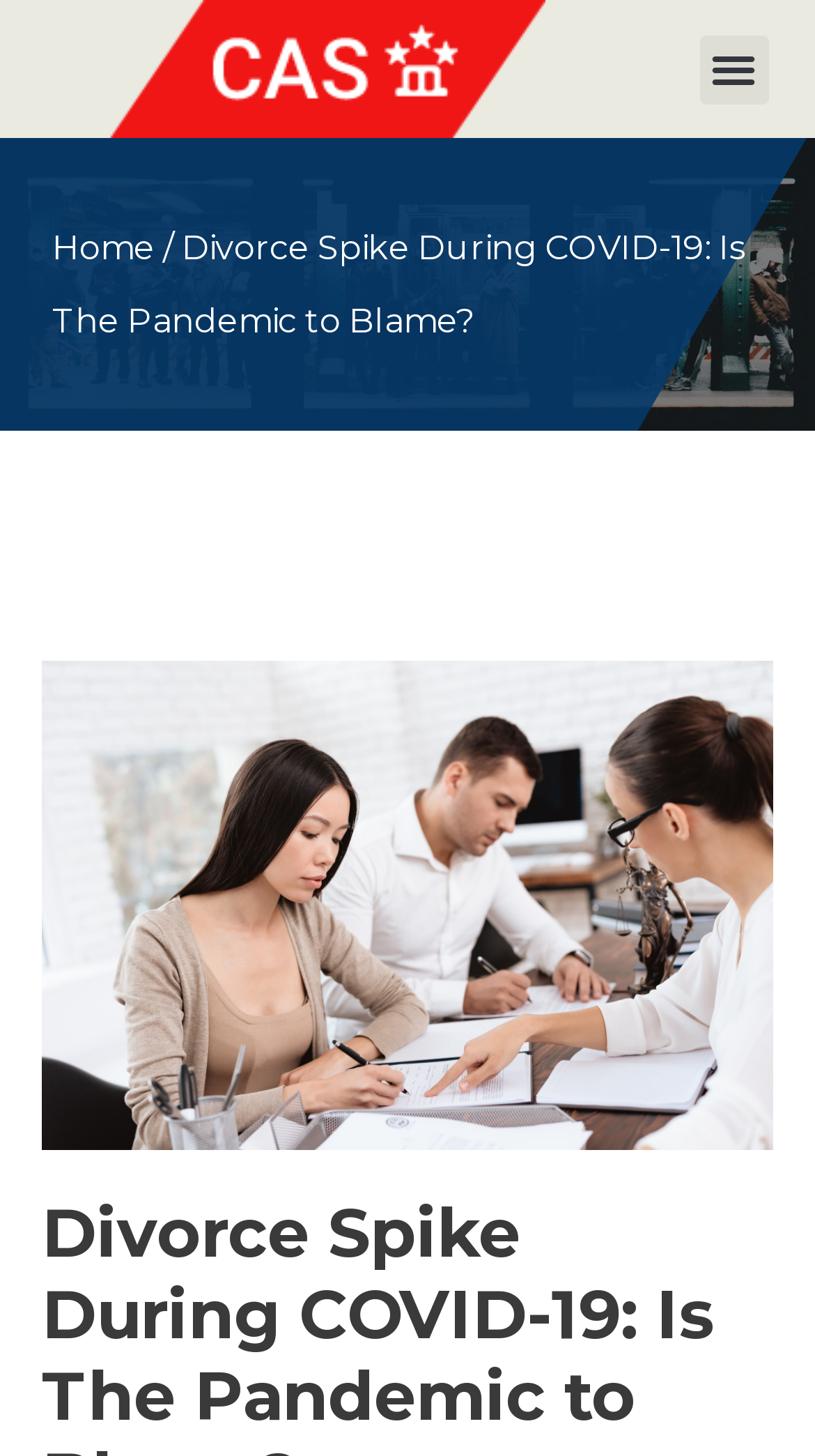Is the menu toggle button expanded?
Using the image, provide a detailed and thorough answer to the question.

The menu toggle button is located at the top right corner of the webpage, and its 'expanded' property is set to 'False', indicating that it is not currently expanded.